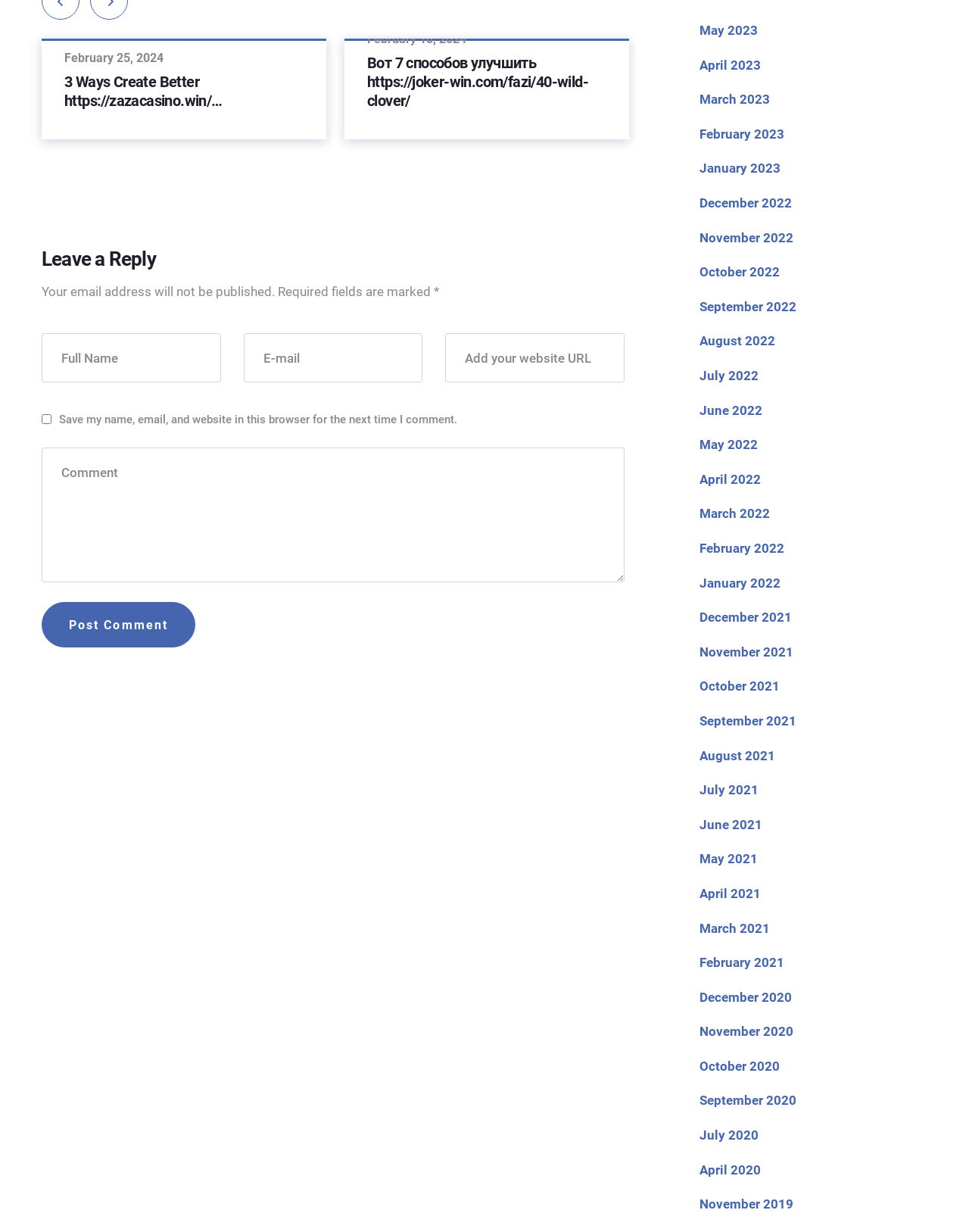What is required to post a comment?
Using the image, give a concise answer in the form of a single word or short phrase.

Full Name, E-mail, and Comment